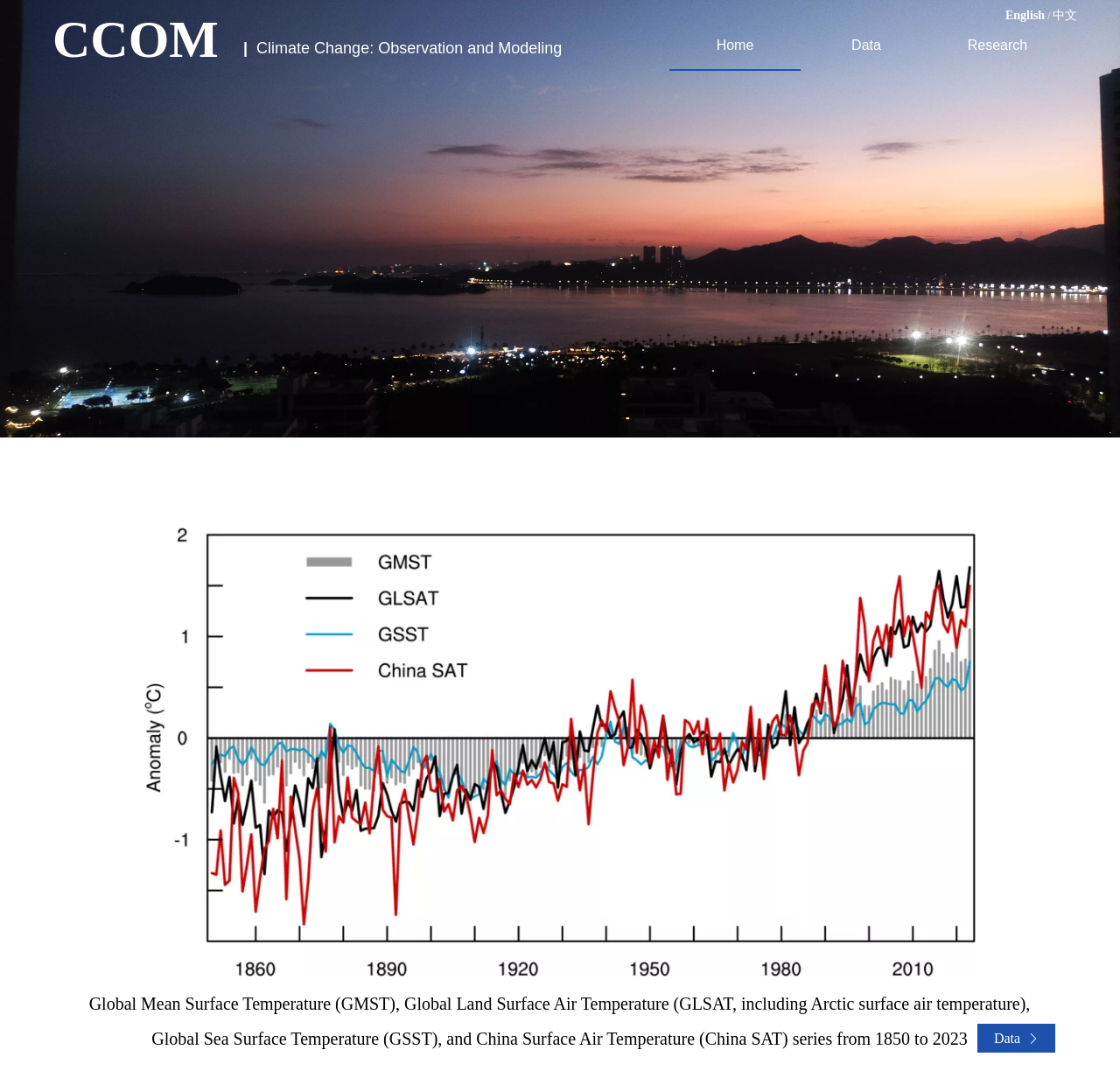Give a detailed account of the webpage, highlighting key information.

The webpage is a platform for global climate change observation and simulation data. At the top, there is a heading "CCOM" and a link to switch the language to English, which is located at the top right corner. Next to the English link, there is a separator "/" and another link to switch the language to Chinese.

Below the language selection links, there is a navigation menu with three links: "Home", "Data", and "Research", which are aligned horizontally and centered at the top of the page.

The main content of the page is divided into two sections. The top section contains a table with a title "Climate Change: Observation and Modeling" and a separator "|". The bottom section is another table that occupies most of the page. This section contains two paragraphs of text, which describe the global mean surface temperature, global land surface air temperature, global sea surface temperature, and China temperature series from 1850 to 2023.

At the bottom right corner of the page, there is a link "Data" with an icon.